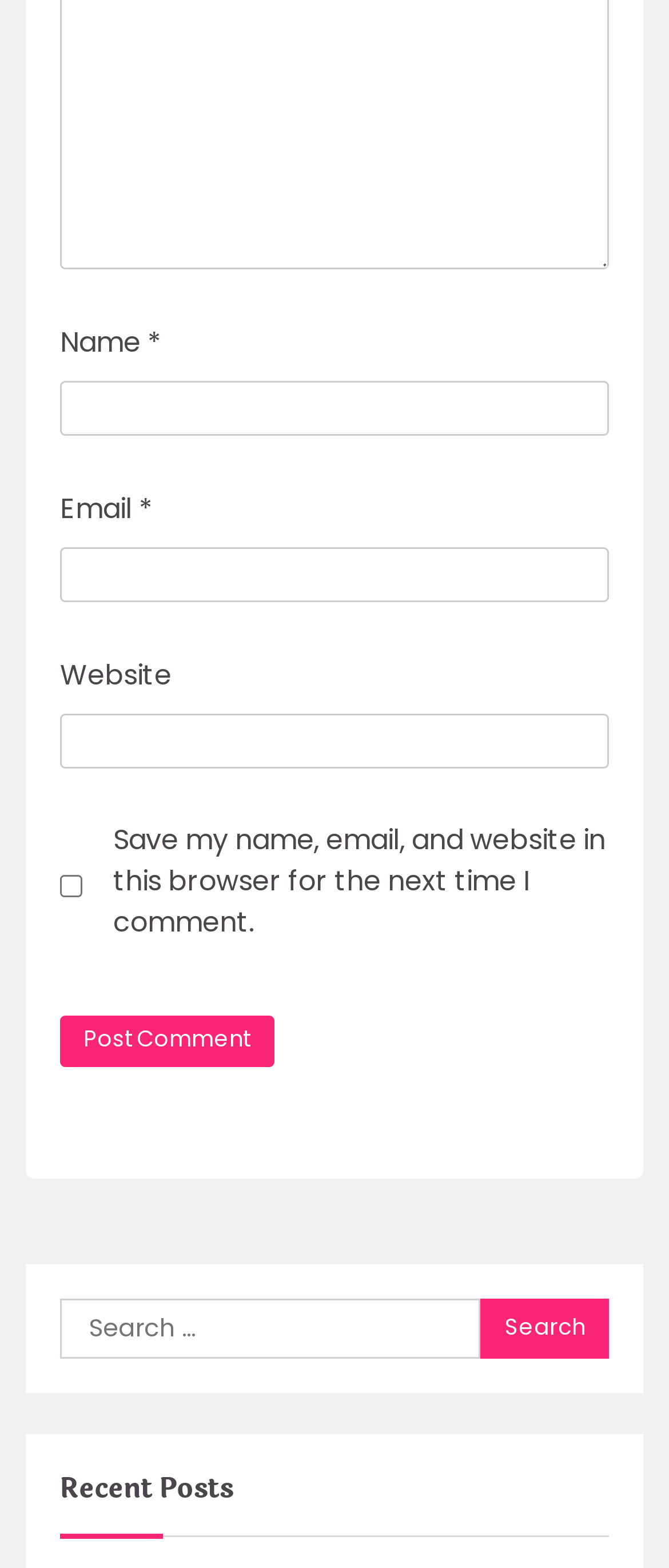Locate the bounding box coordinates of the item that should be clicked to fulfill the instruction: "Post a comment".

[0.09, 0.647, 0.409, 0.68]